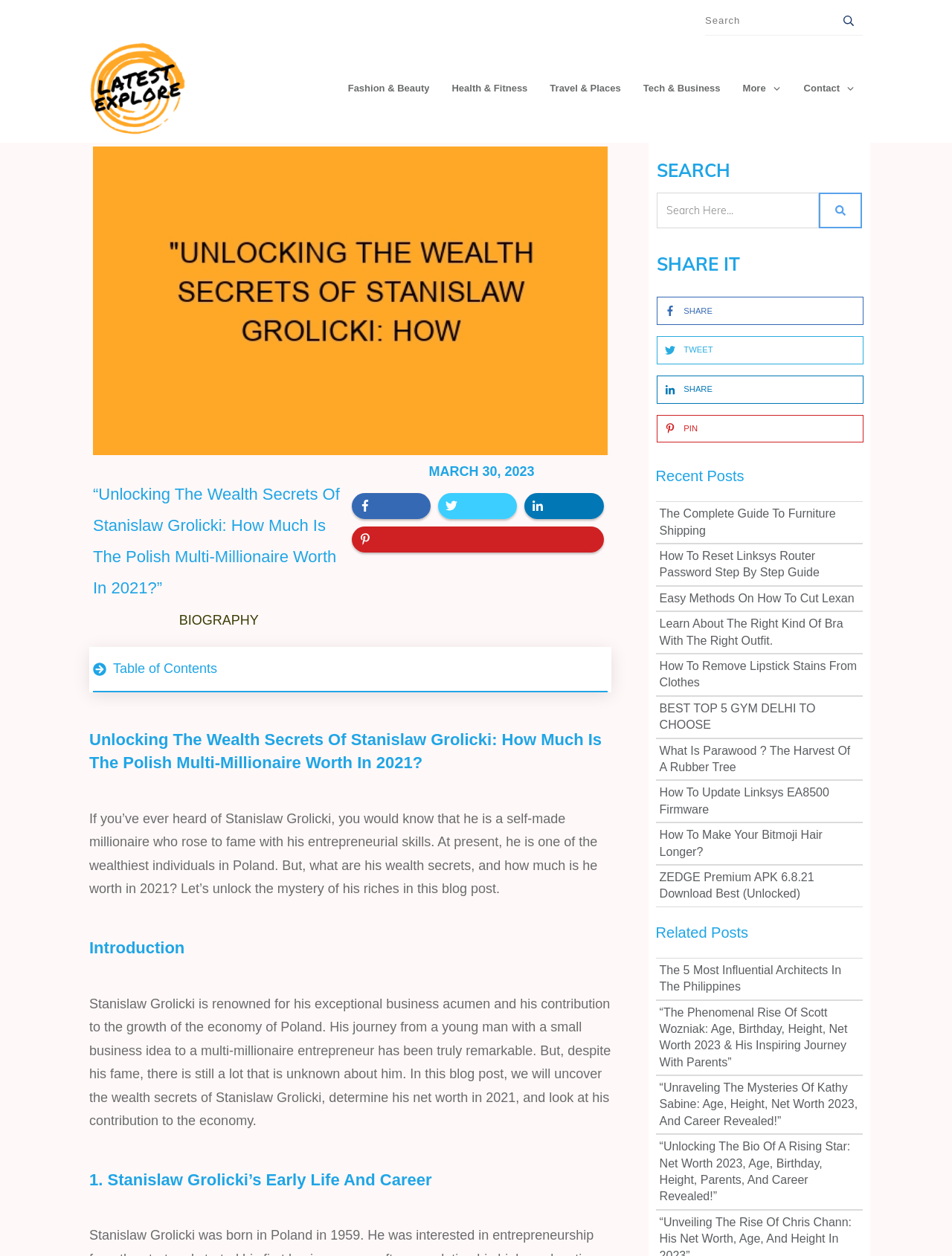Explain in detail what is displayed on the webpage.

This webpage is about unlocking the wealth secrets of Stanislaw Grolicki, a Polish multi-millionaire. At the top, there is a search bar and a button on the right side. Below the search bar, there are several links to different categories, including Fashion & Beauty, Health & Fitness, Travel & Places, and Tech & Business. 

On the left side, there is a logo of "Latest Explore" and a link to the homepage. Below the logo, there is a table of contents with links to different sections of the article. 

The main content of the webpage is an article about Stanislaw Grolicki's wealth secrets. The article is divided into several sections, including an introduction, Stanislaw Grolicki's early life and career, and more. Each section has a heading and a brief description. 

On the right side, there are several links to recent posts, including articles about furniture shipping, resetting Linksys router passwords, cutting Lexan, and more. Each link has a heading and a brief description. 

At the bottom of the webpage, there are social media sharing buttons, including Share, Tweet, Share, and Pin.